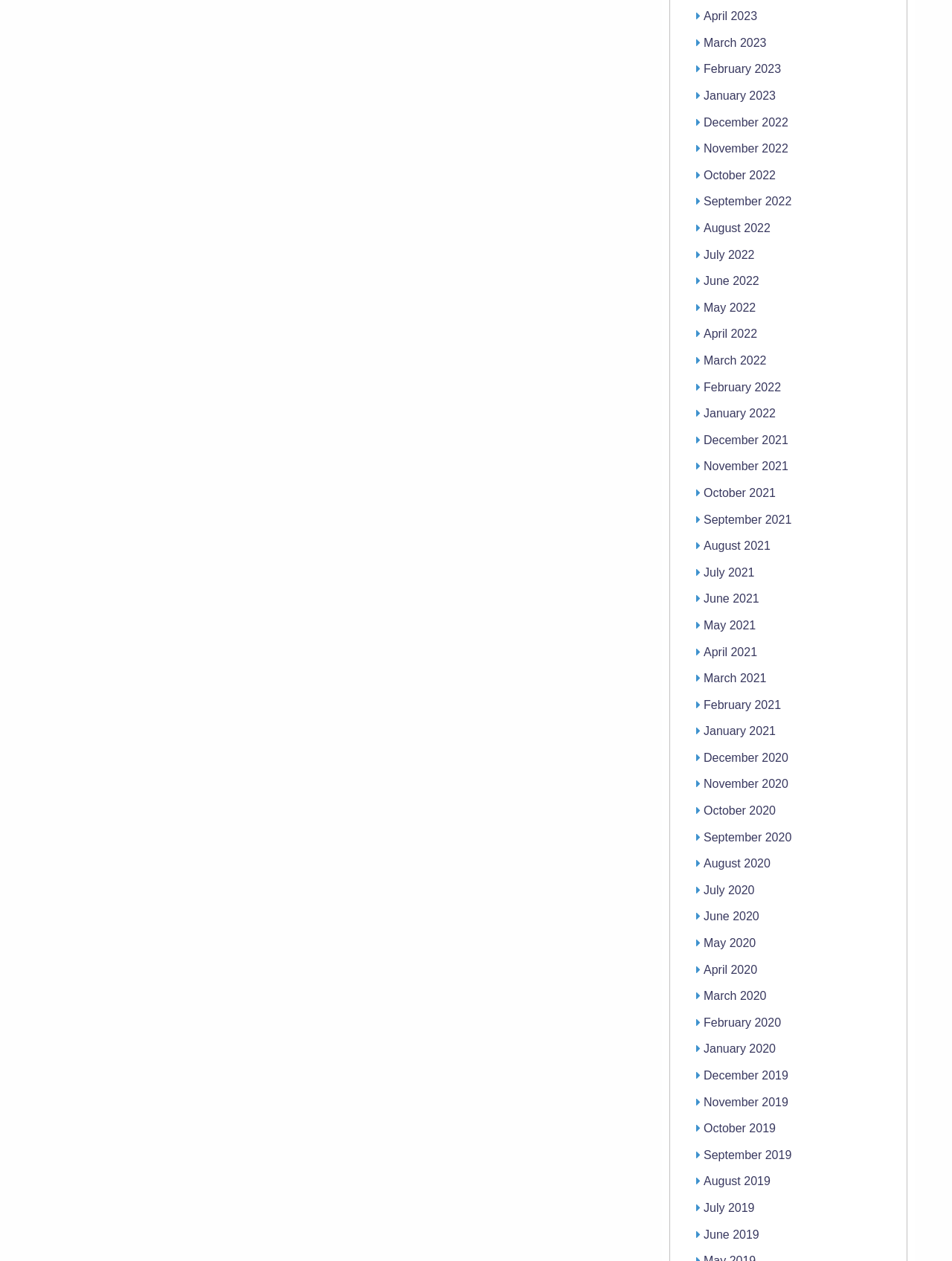What is the common format of the month links?
Based on the visual information, provide a detailed and comprehensive answer.

I examined the list of links and noticed that each link is in the format 'Month YYYY', where 'Month' is the name of the month and 'YYYY' is the year.